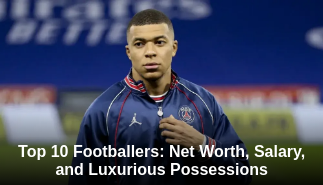Detail every aspect of the image in your caption.

The image features a prominent football player, presumably Kylian Mbappé, dressed in a blue training jacket adorned with the logo of Paris Saint-Germain (PSG). He is captured in a thoughtful pose, possibly preparing for a match or training session. The backdrop suggests a stadium setting, which complements the theme of professional football. Superimposed on the image is the caption "Top 10 Footballers: Net Worth, Salary, and Luxurious Possessions," indicating that the content may discuss the financial aspects and lifestyle of elite footballers. The overall composition highlights both the athlete's profile and the allure of football's lucrative world.